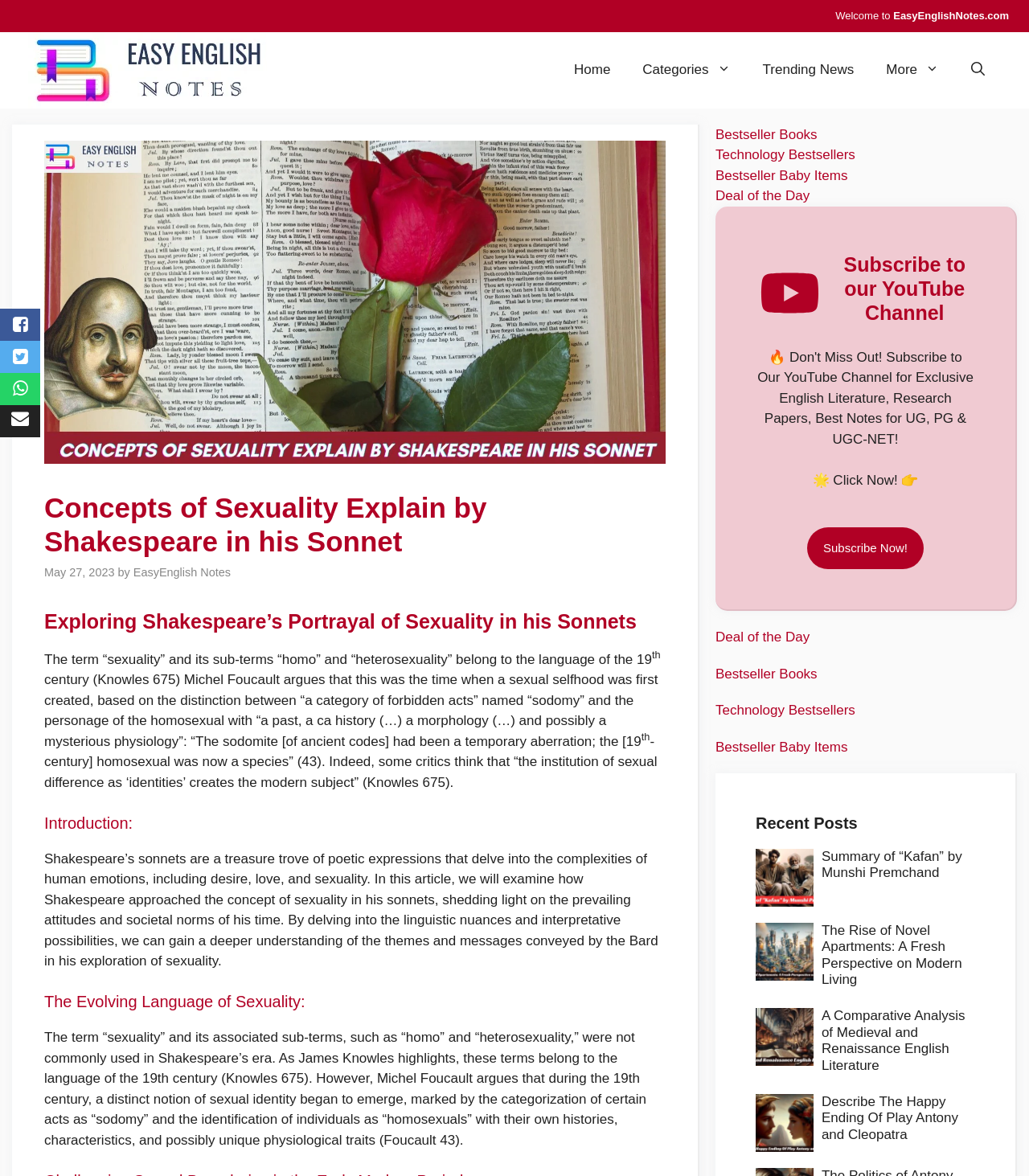Predict the bounding box coordinates of the UI element that matches this description: "EasyEnglish Notes". The coordinates should be in the format [left, top, right, bottom] with each value between 0 and 1.

[0.13, 0.481, 0.224, 0.492]